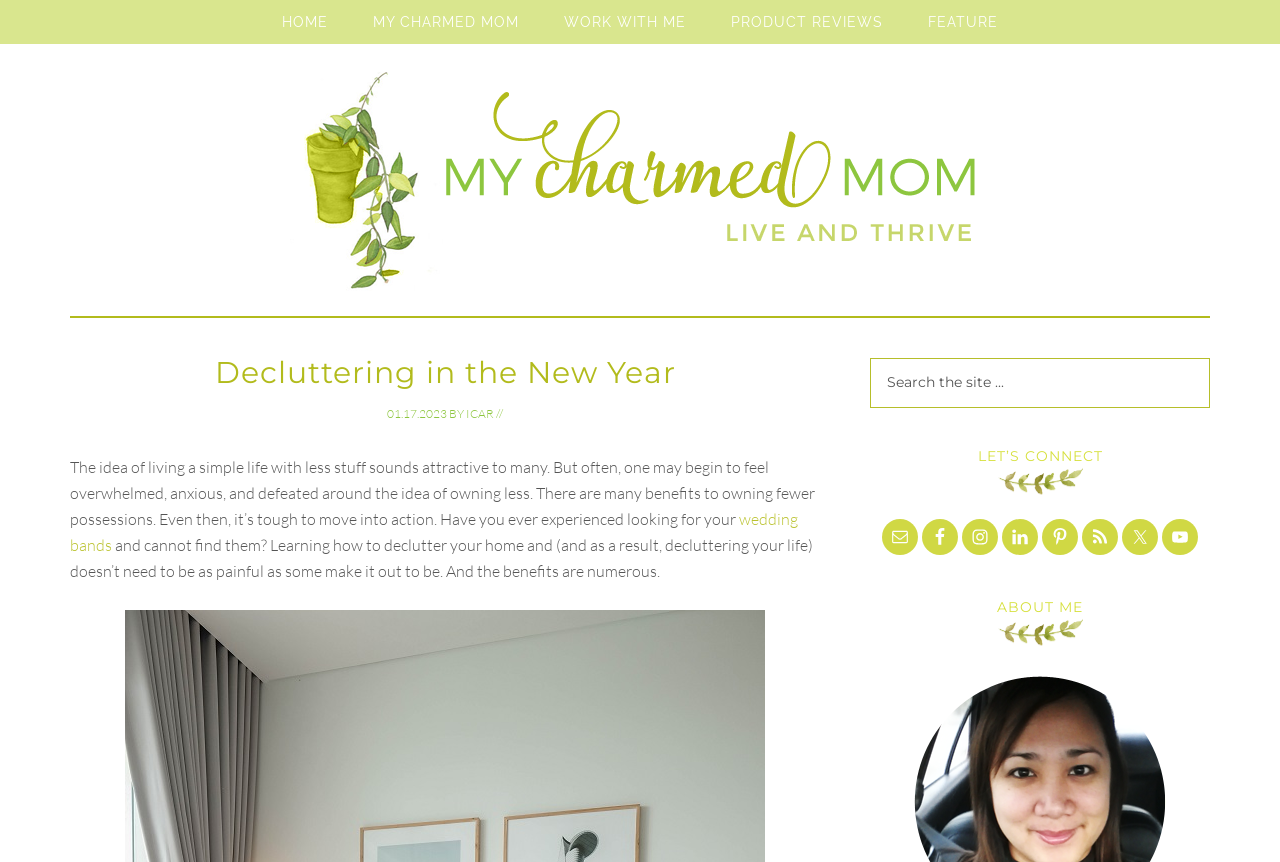Return the bounding box coordinates of the UI element that corresponds to this description: "name="s" placeholder="Search the site ..."". The coordinates must be given as four float numbers in the range of 0 and 1, [left, top, right, bottom].

[0.68, 0.415, 0.945, 0.473]